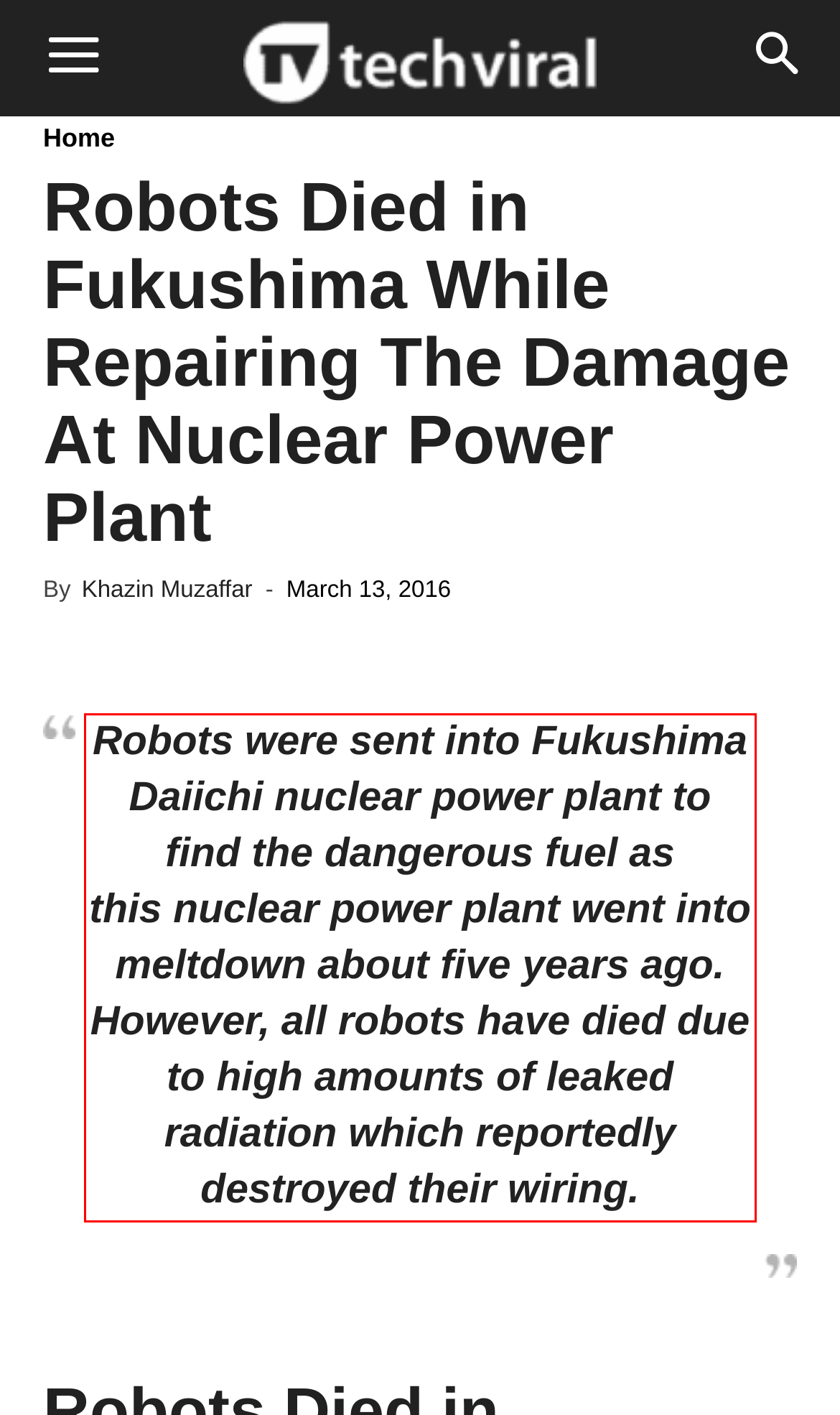Identify and transcribe the text content enclosed by the red bounding box in the given screenshot.

Robots were sent into Fukushima Daiichi nuclear power plant to find the dangerous fuel as this nuclear power plant went into meltdown about five years ago. However, all robots have died due to high amounts of leaked radiation which reportedly destroyed their wiring.